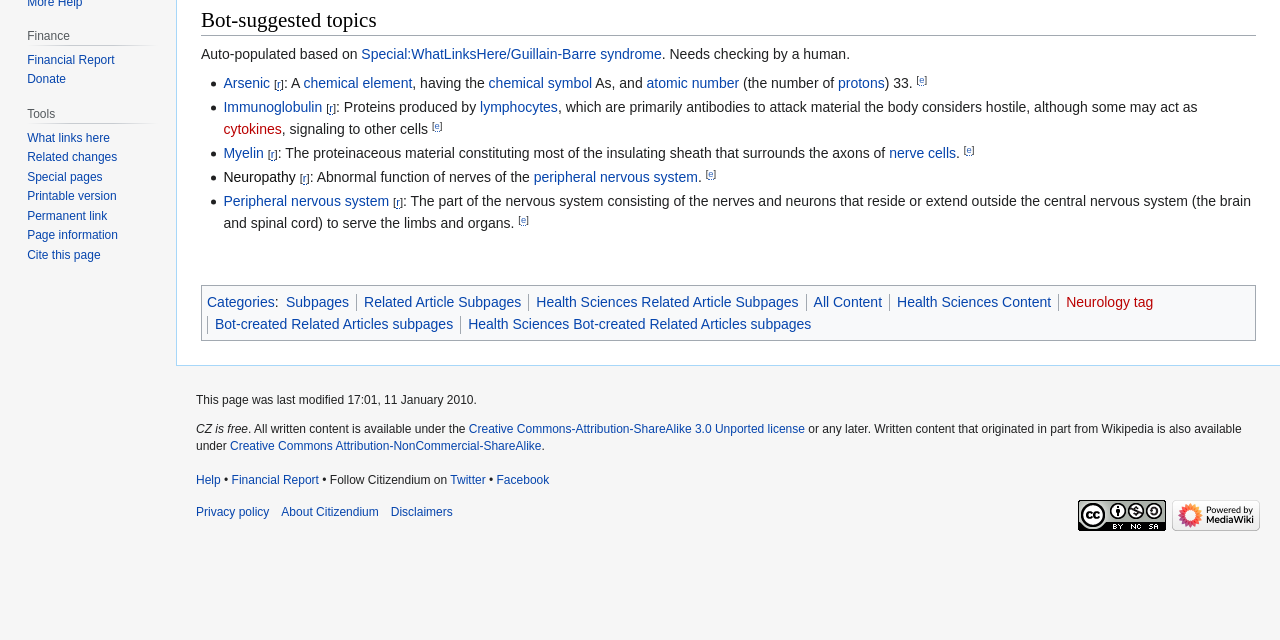Determine the bounding box coordinates of the UI element that matches the following description: "cytokines". The coordinates should be four float numbers between 0 and 1 in the format [left, top, right, bottom].

[0.175, 0.189, 0.22, 0.214]